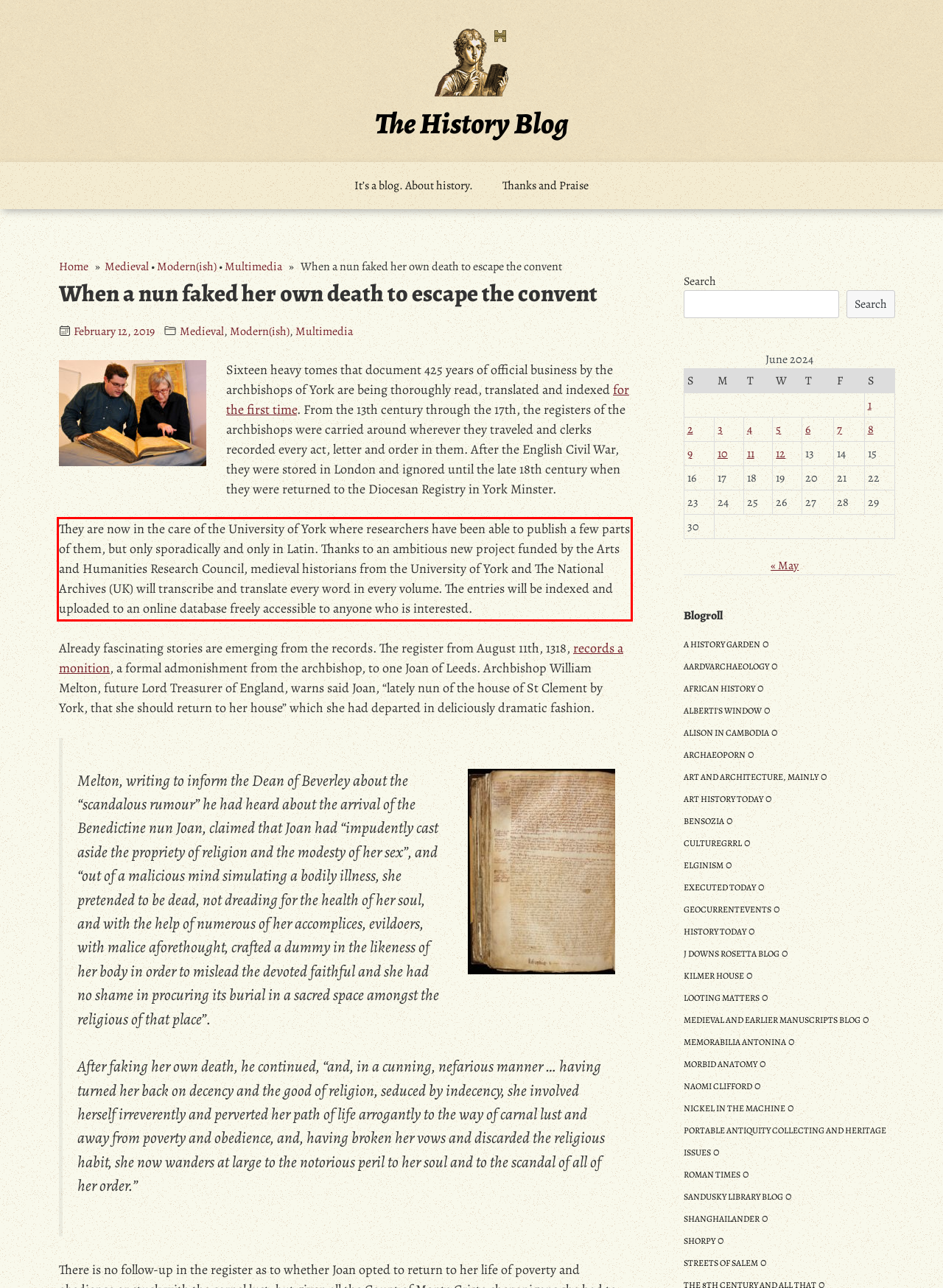Examine the screenshot of the webpage, locate the red bounding box, and perform OCR to extract the text contained within it.

They are now in the care of the University of York where researchers have been able to publish a few parts of them, but only sporadically and only in Latin. Thanks to an ambitious new project funded by the Arts and Humanities Research Council, medieval historians from the University of York and The National Archives (UK) will transcribe and translate every word in every volume. The entries will be indexed and uploaded to an online database freely accessible to anyone who is interested.